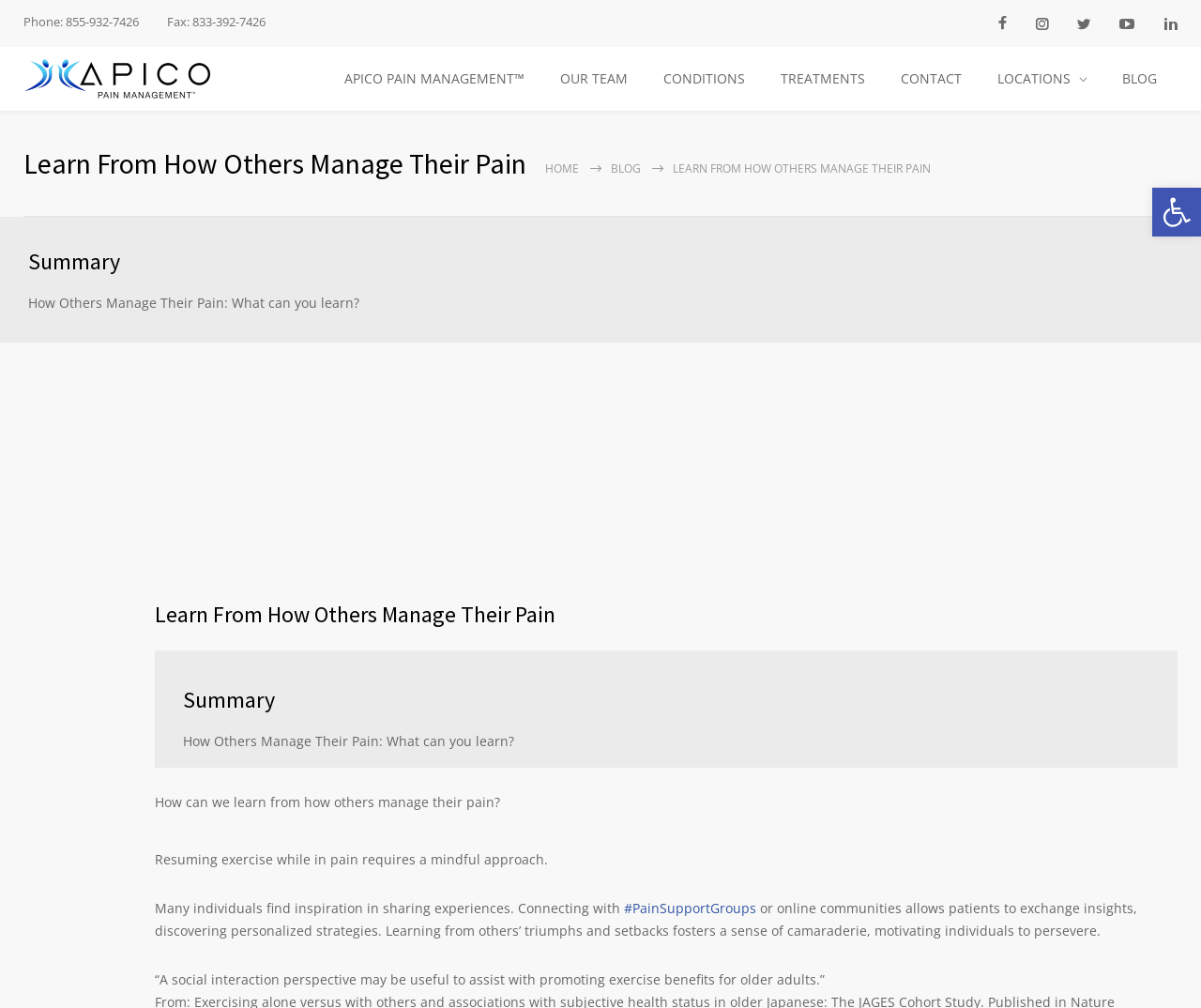What is the image at the top of the webpage?
Provide a short answer using one word or a brief phrase based on the image.

Logo